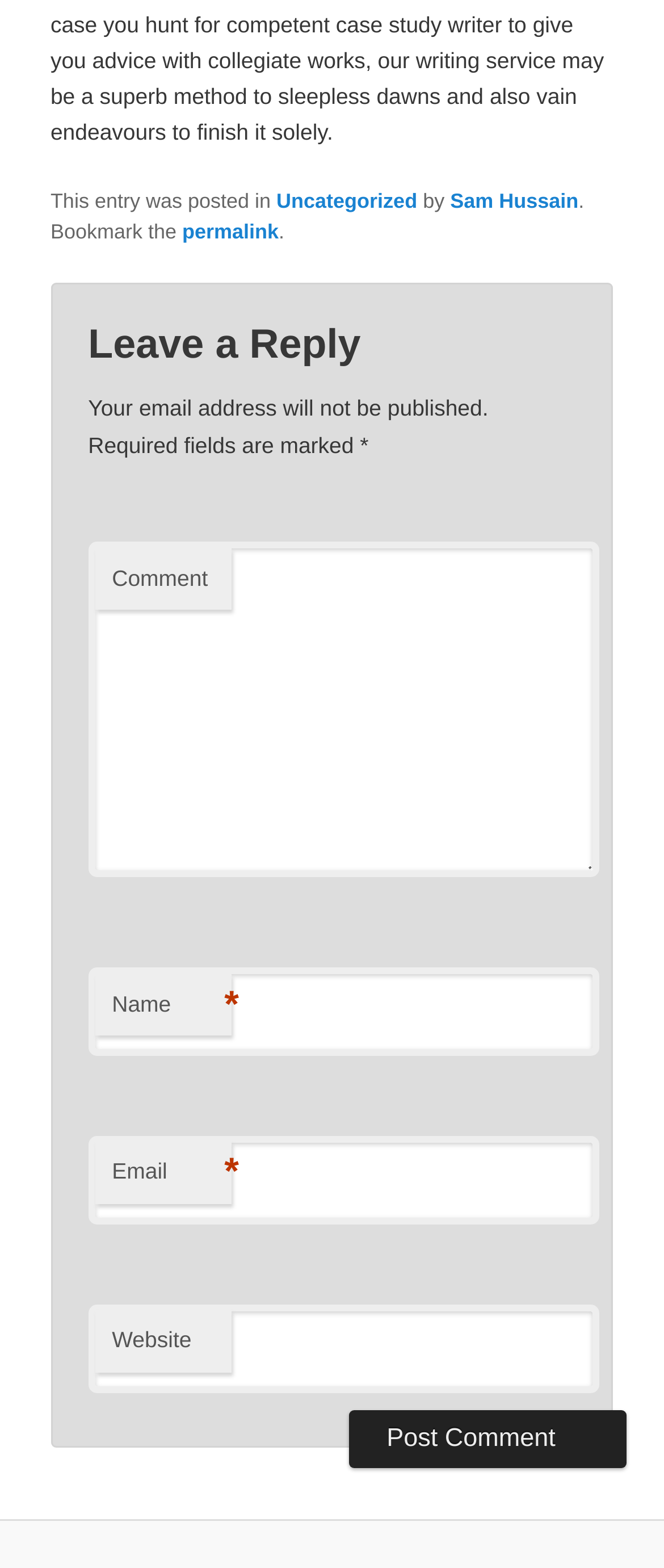How many fields are required to post a comment?
Using the image as a reference, give a one-word or short phrase answer.

2